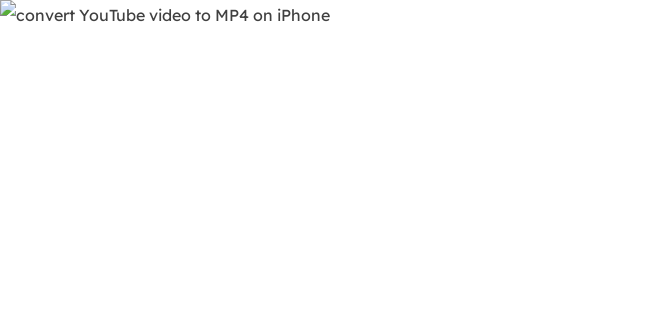What tool is mentioned in the image?
Provide a concise answer using a single word or phrase based on the image.

Video Converter